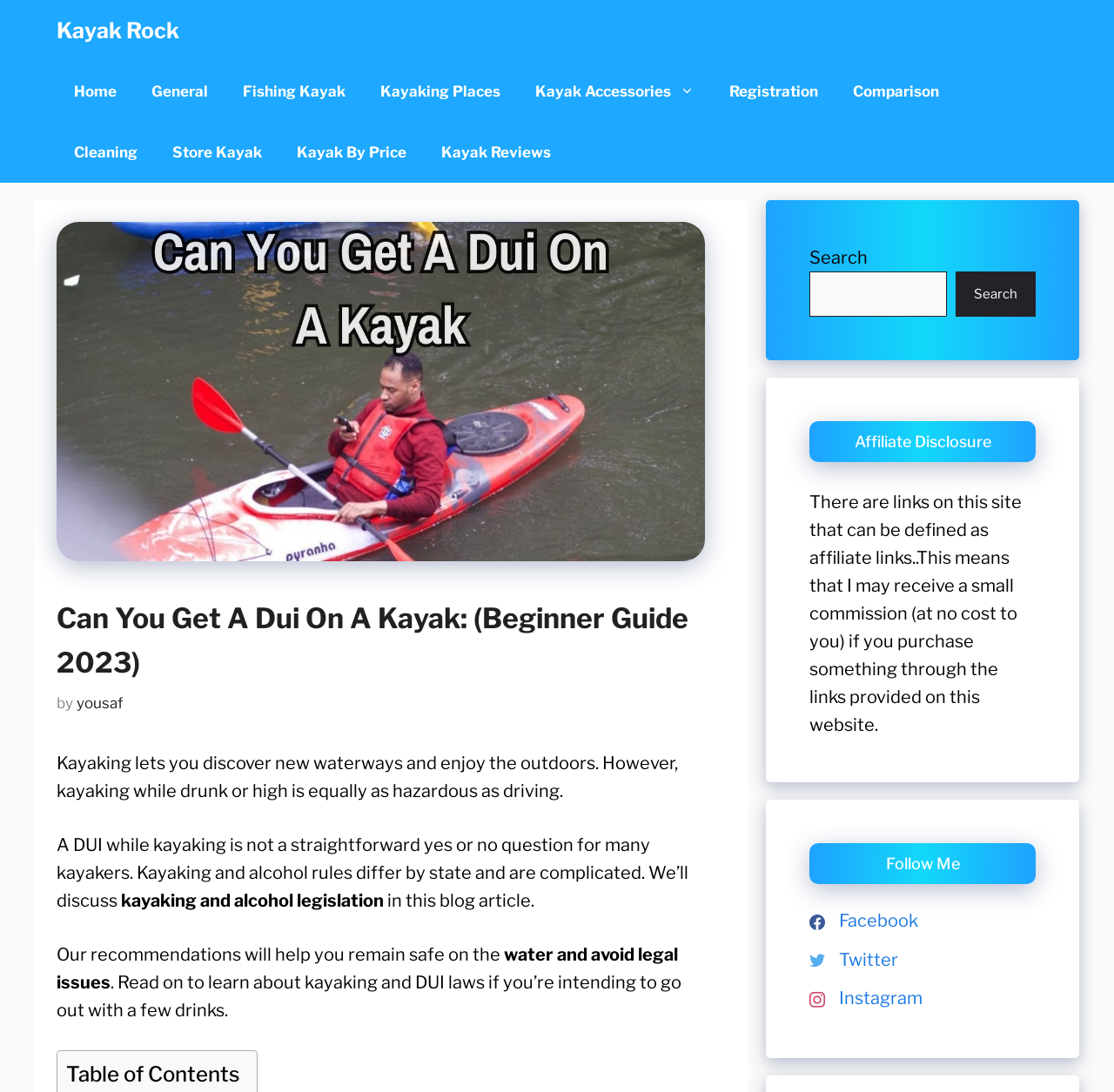Provide a one-word or short-phrase answer to the question:
Who is the author of this article?

Yousaf